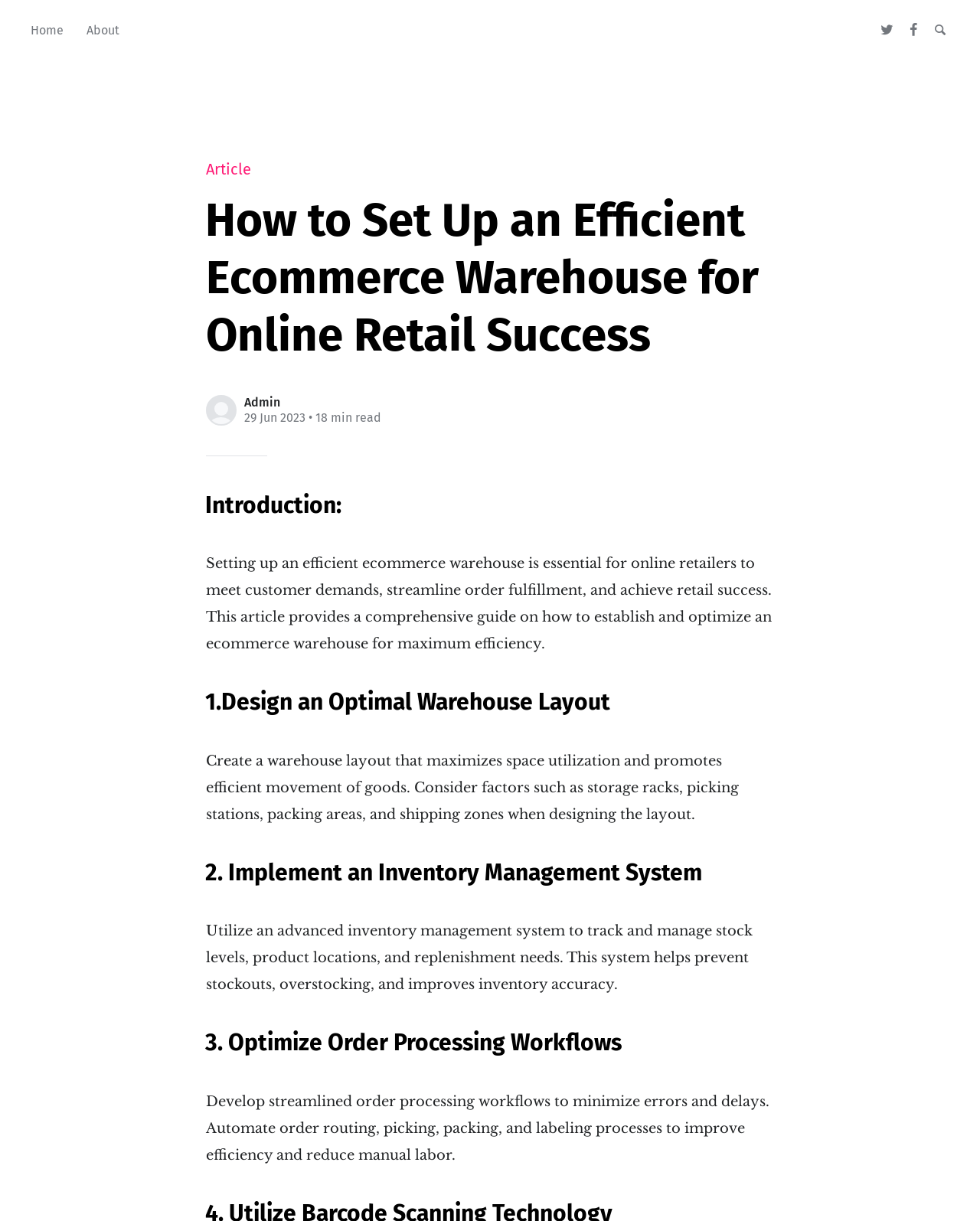What is the goal of optimizing order processing workflows?
Using the image, provide a concise answer in one word or a short phrase.

Minimize errors and delays